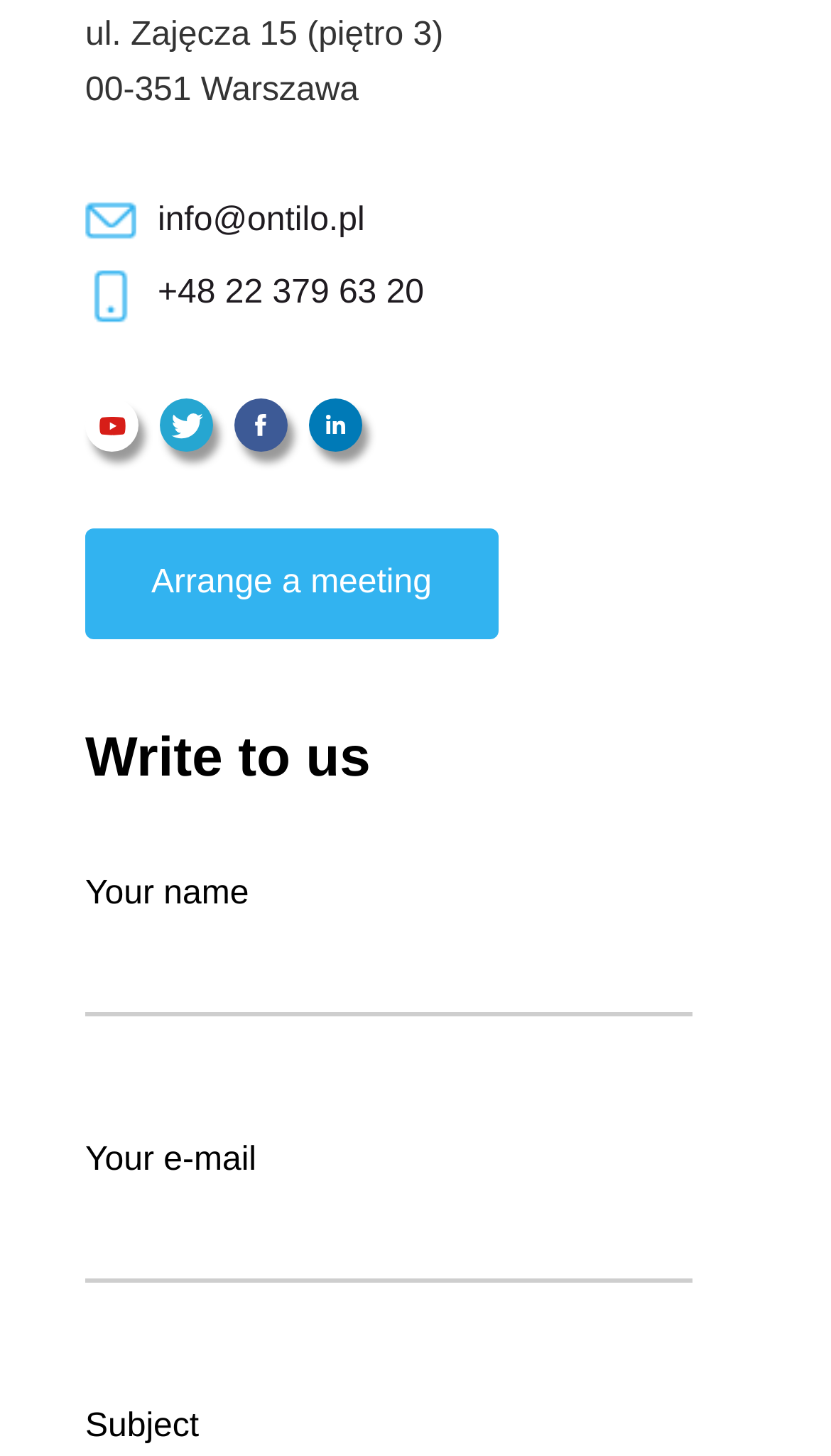What is the purpose of the form?
Using the information from the image, provide a comprehensive answer to the question.

I found the purpose of the form by looking at the heading element at the top of the form, which provides the purpose as 'Write to us'.